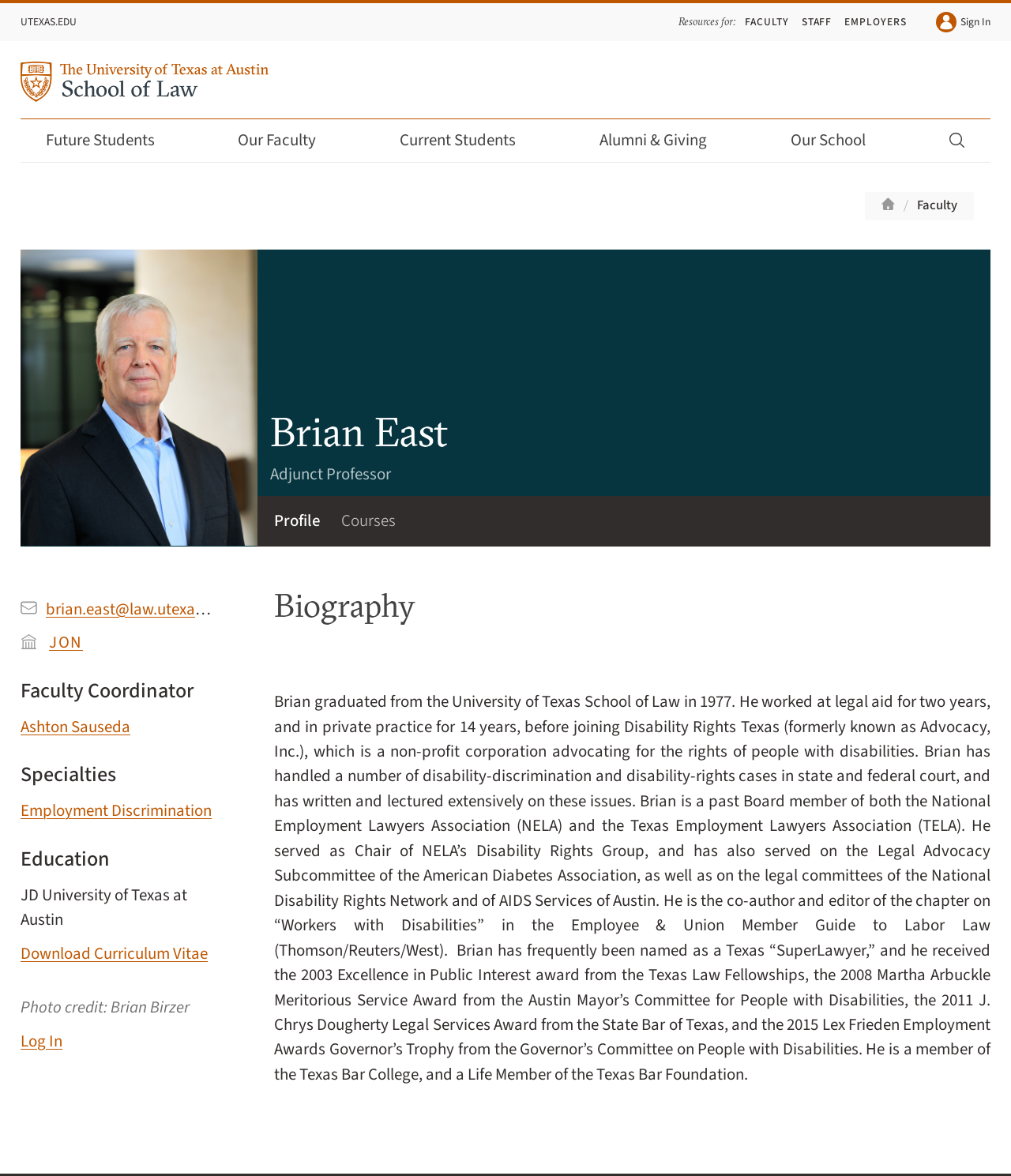Refer to the element description Future Students and identify the corresponding bounding box in the screenshot. Format the coordinates as (top-left x, top-left y, bottom-right x, bottom-right y) with values in the range of 0 to 1.

[0.032, 0.101, 0.186, 0.137]